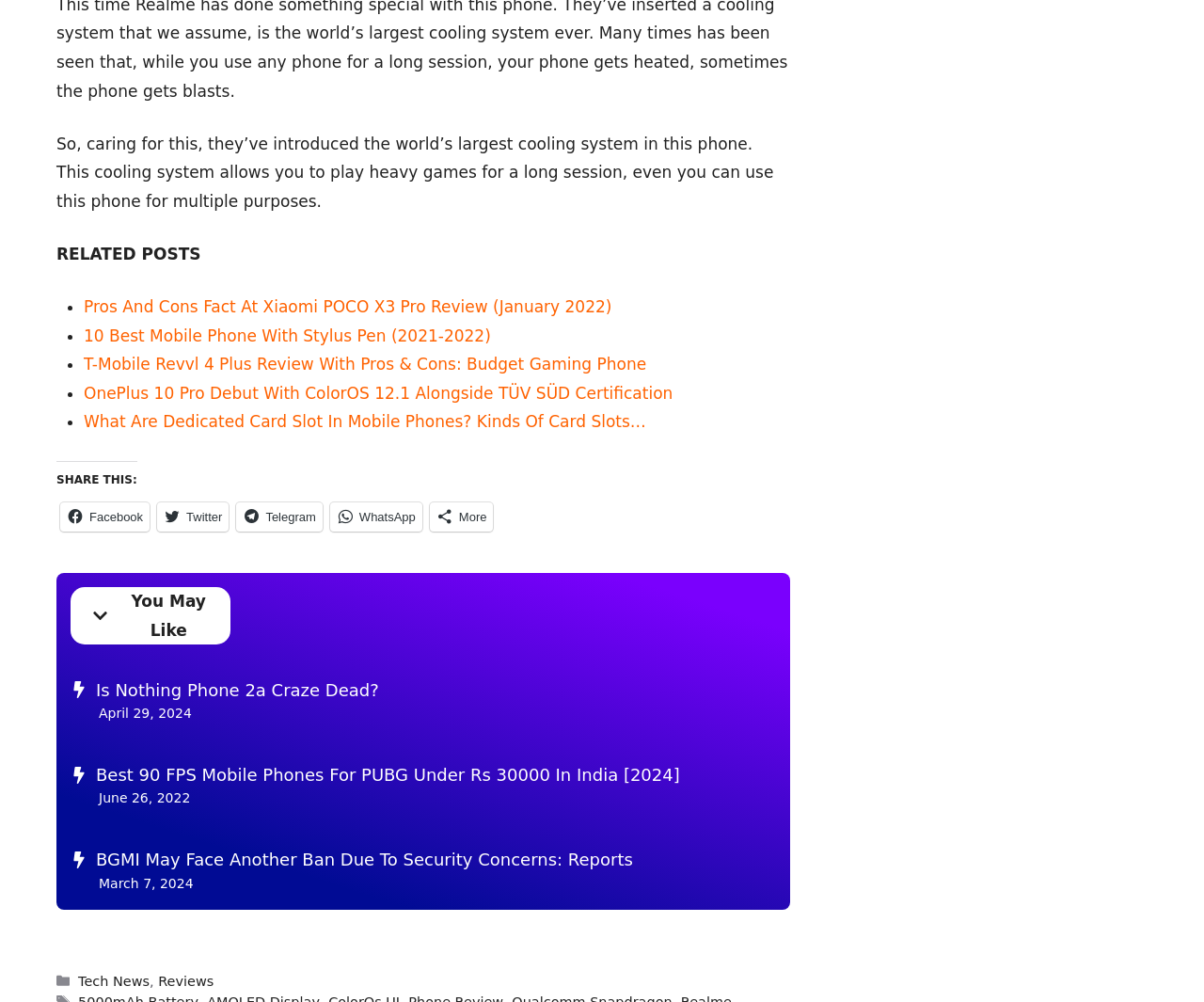Please answer the following query using a single word or phrase: 
What is the purpose of the '•' symbol?

List marker